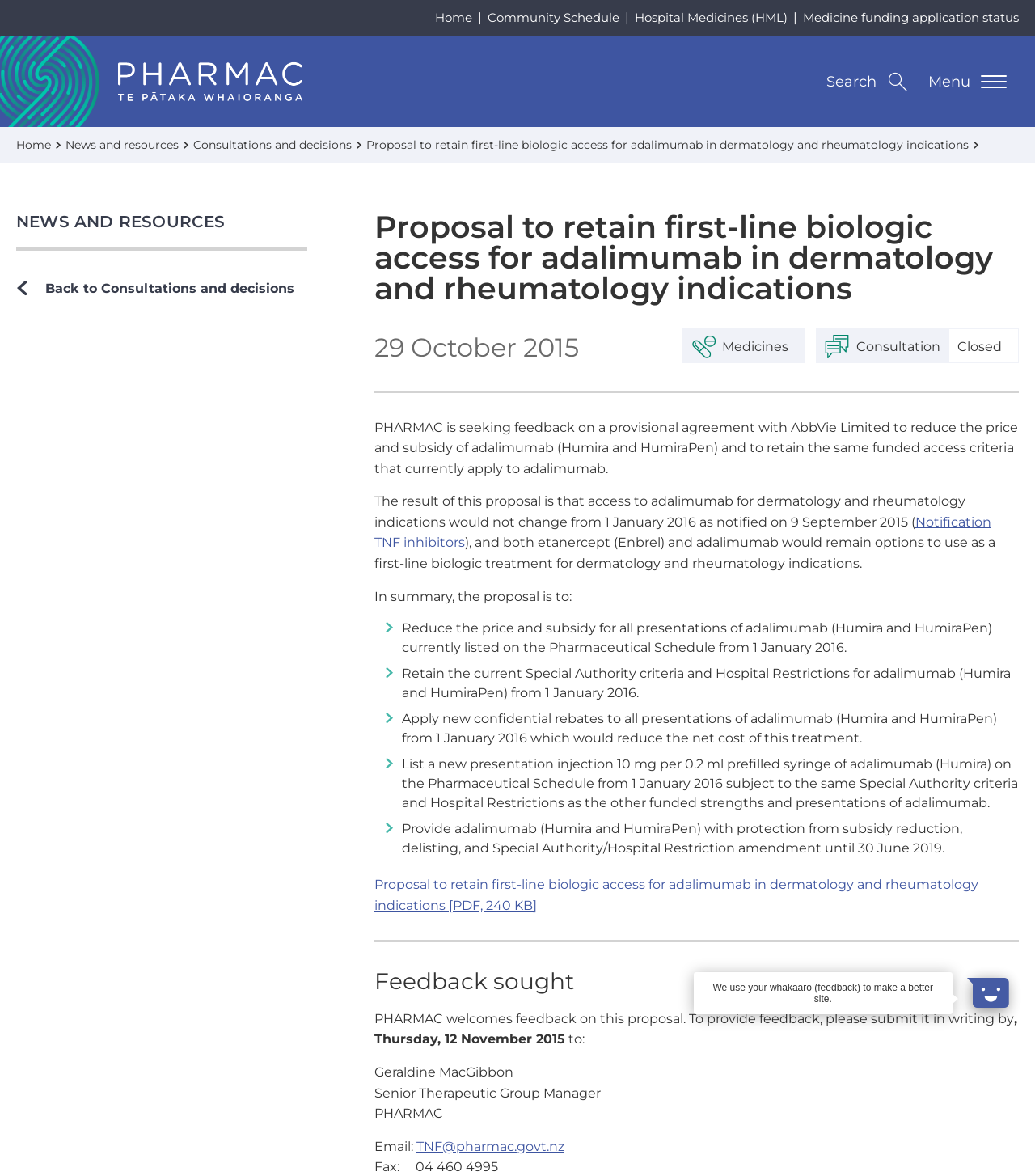Find the coordinates for the bounding box of the element with this description: "Home".

[0.016, 0.117, 0.063, 0.129]